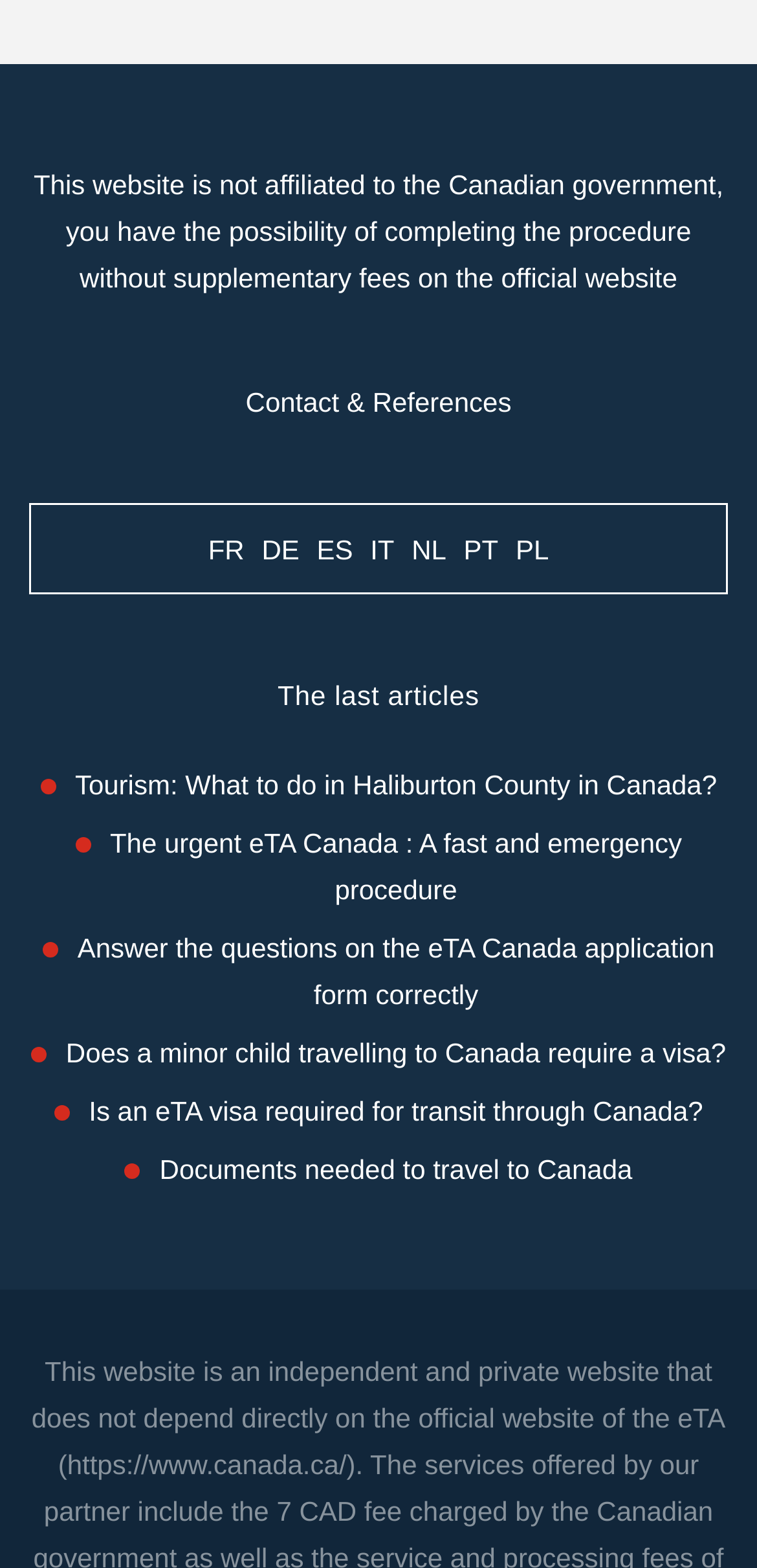Please identify the coordinates of the bounding box that should be clicked to fulfill this instruction: "Learn about the urgent eTA Canada procedure".

[0.145, 0.528, 0.901, 0.578]